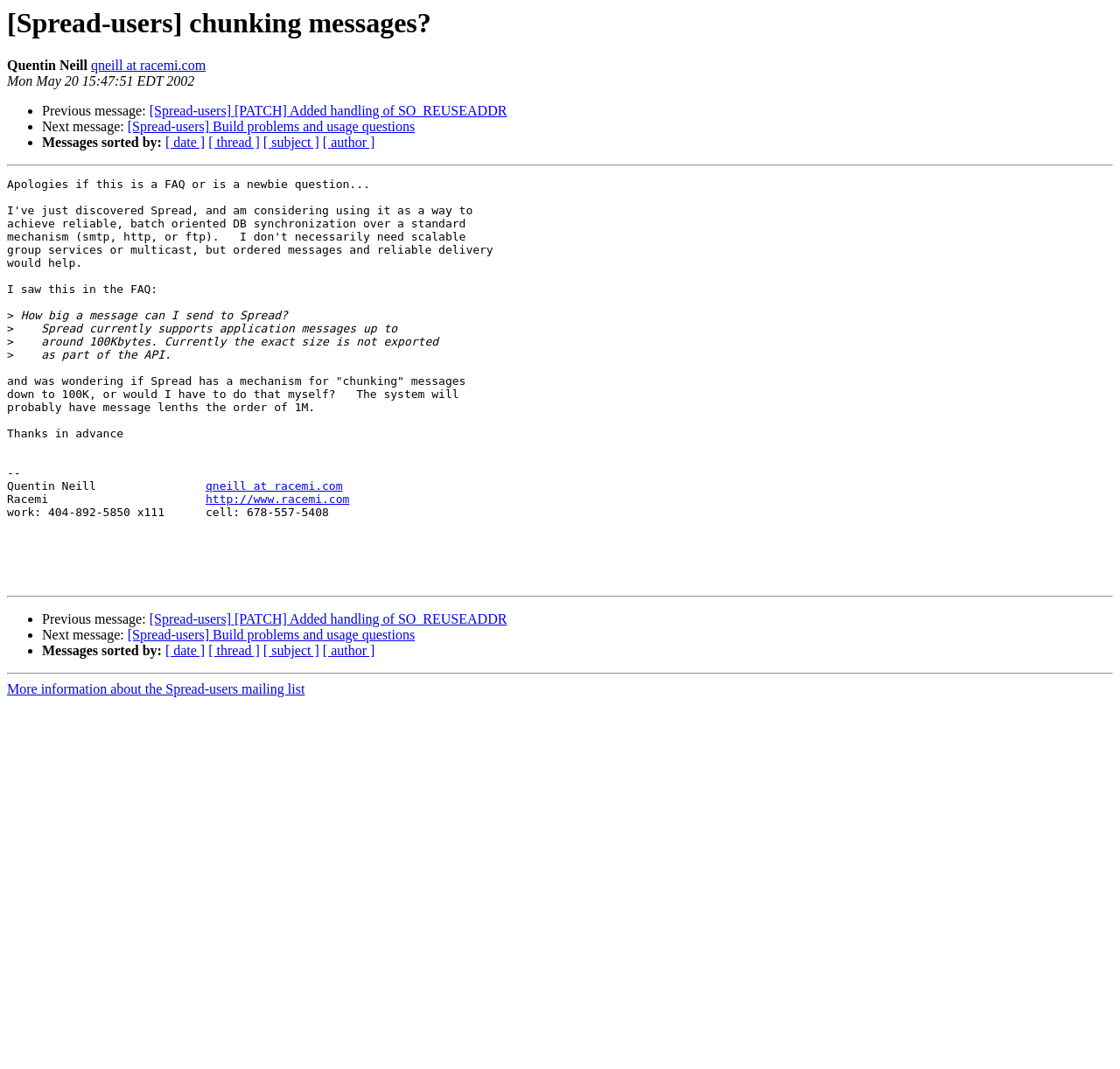Identify the main heading of the webpage and provide its text content.

[Spread-users] chunking messages?